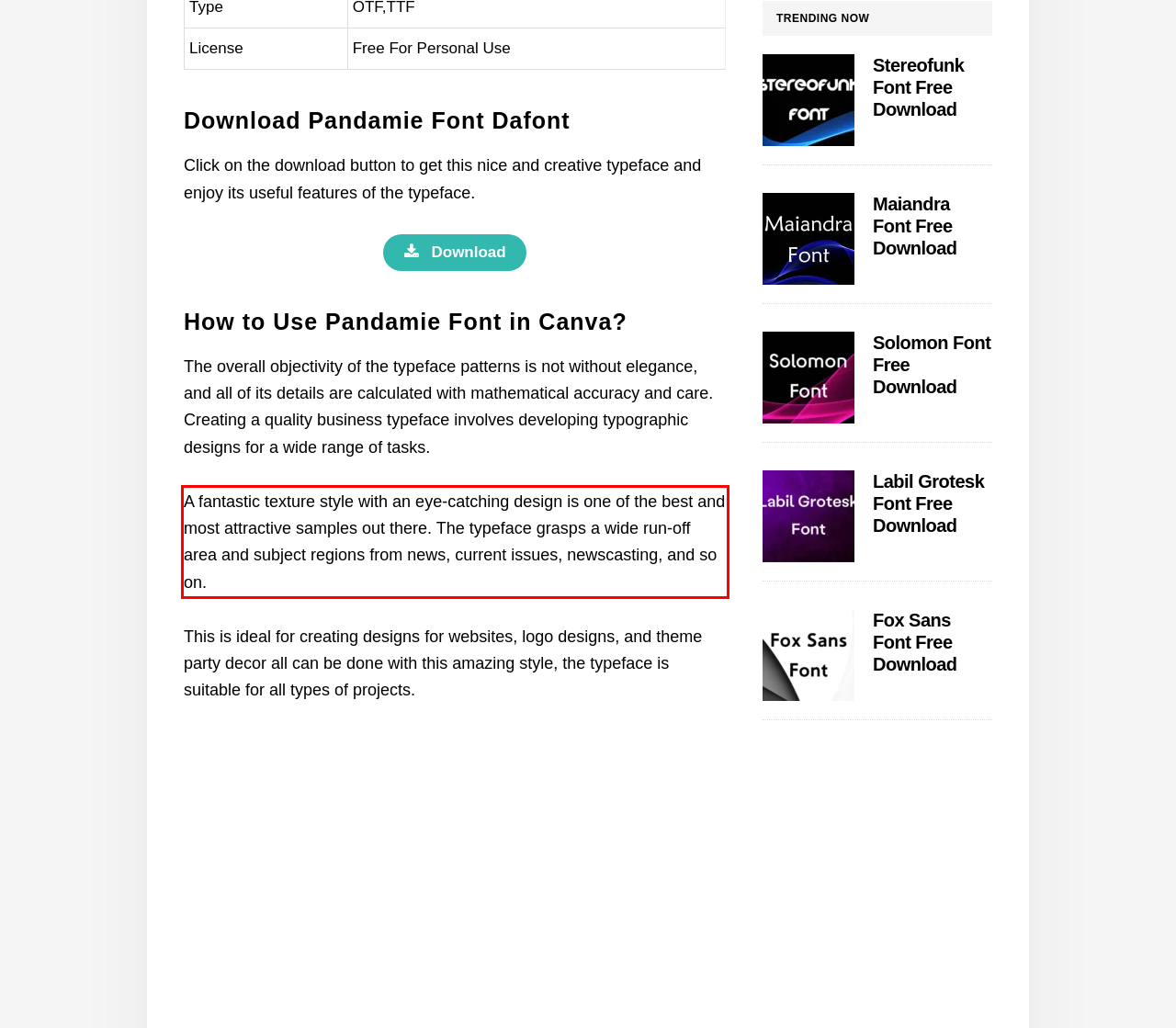Within the screenshot of the webpage, locate the red bounding box and use OCR to identify and provide the text content inside it.

A fantastic texture style with an eye-catching design is one of the best and most attractive samples out there. The typeface grasps a wide run-off area and subject regions from news, current issues, newscasting, and so on.